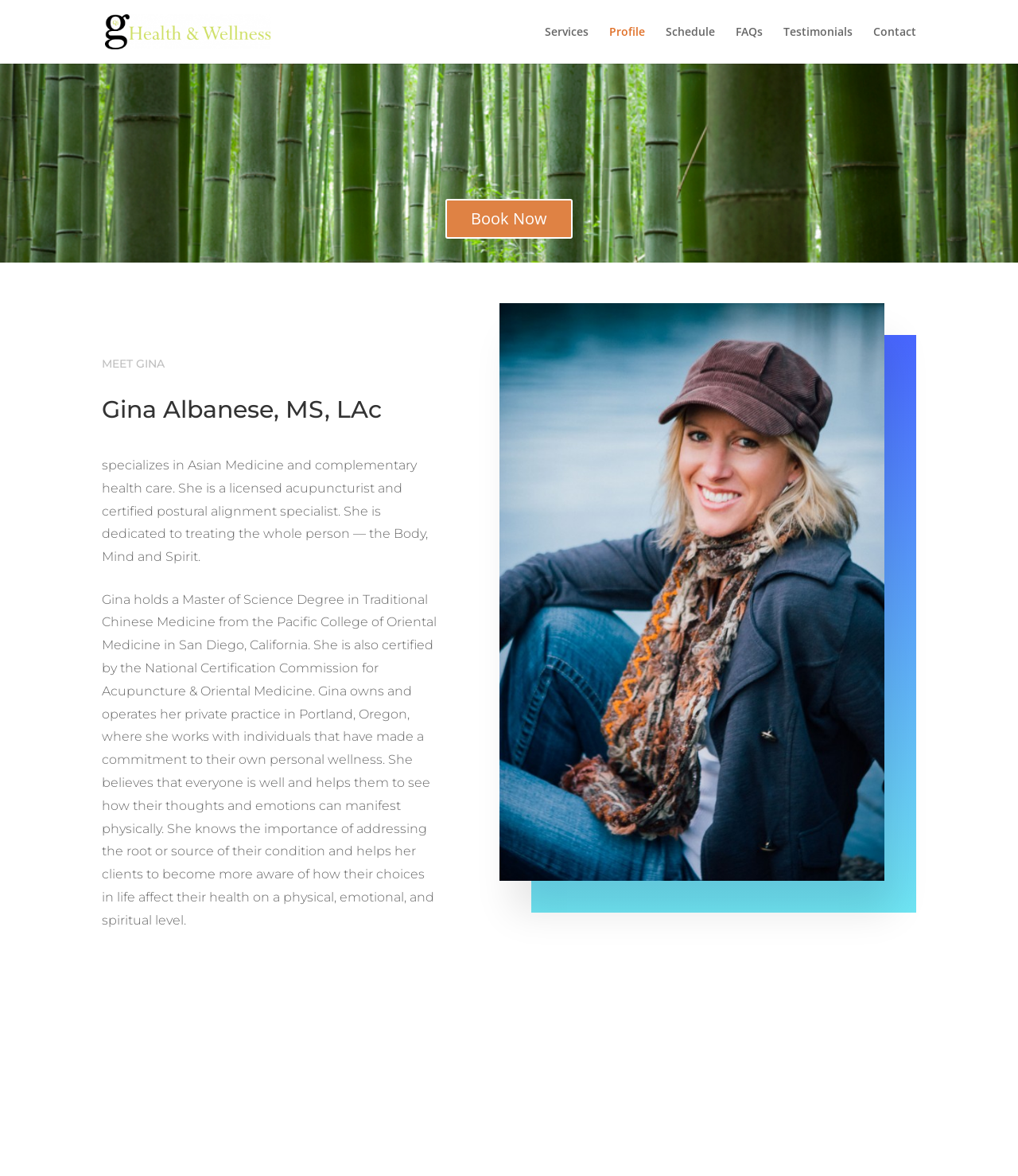Please locate the bounding box coordinates of the element's region that needs to be clicked to follow the instruction: "View Services". The bounding box coordinates should be provided as four float numbers between 0 and 1, i.e., [left, top, right, bottom].

[0.535, 0.022, 0.578, 0.054]